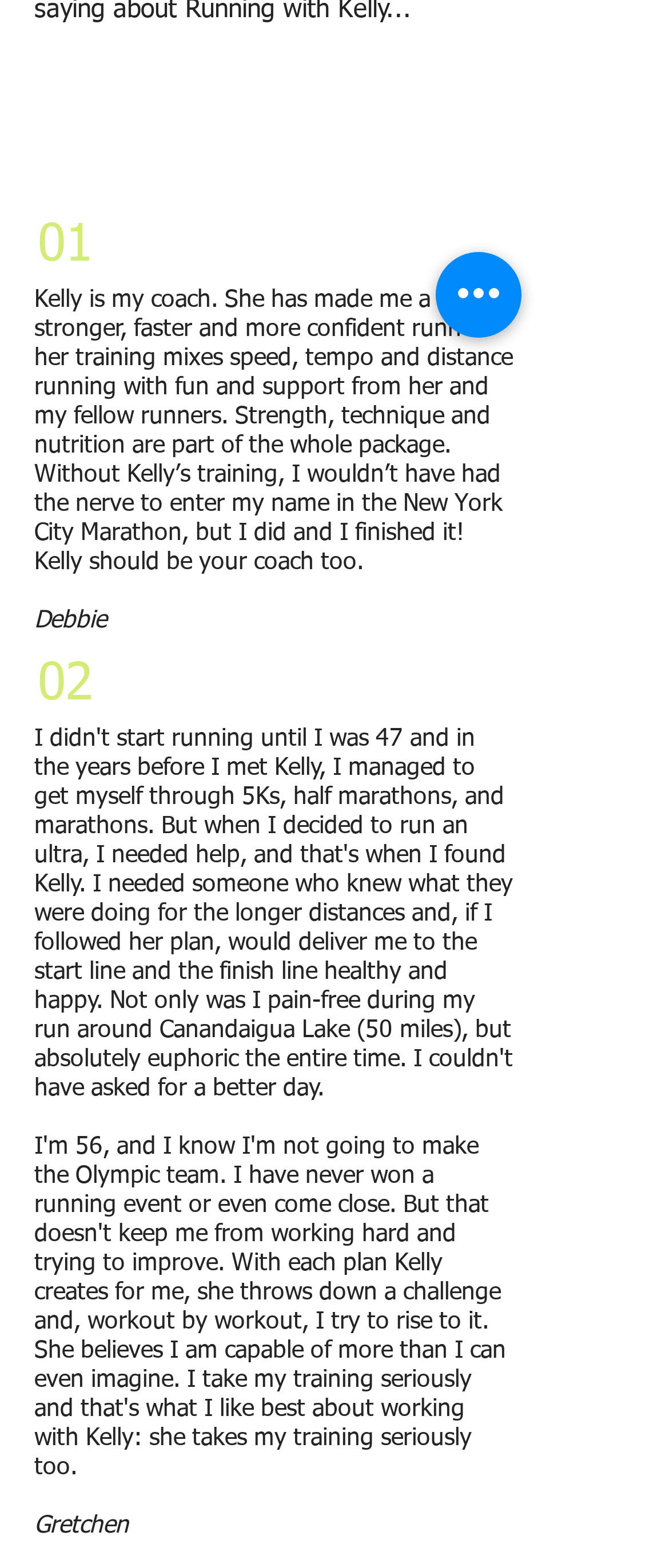Using the element description: "aria-label="Quick actions"", determine the bounding box coordinates. The coordinates should be in the format [left, top, right, bottom], with values between 0 and 1.

[0.651, 0.161, 0.779, 0.215]